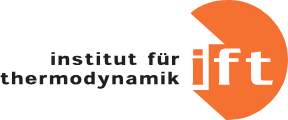Explain the image thoroughly, mentioning every notable detail.

The image features the logo of the "Institut für Thermodynamik," which is part of the Technische Universität Braunschweig. The logo depicts a stylized orange semicircle alongside the institute's name, rendered in a modern font. This emblem represents the institute's commitment to research and education in thermodynamics and related fields. The logo is prominently displayed, reflecting the institute's identity and its integration within the academic framework of TU Braunschweig.